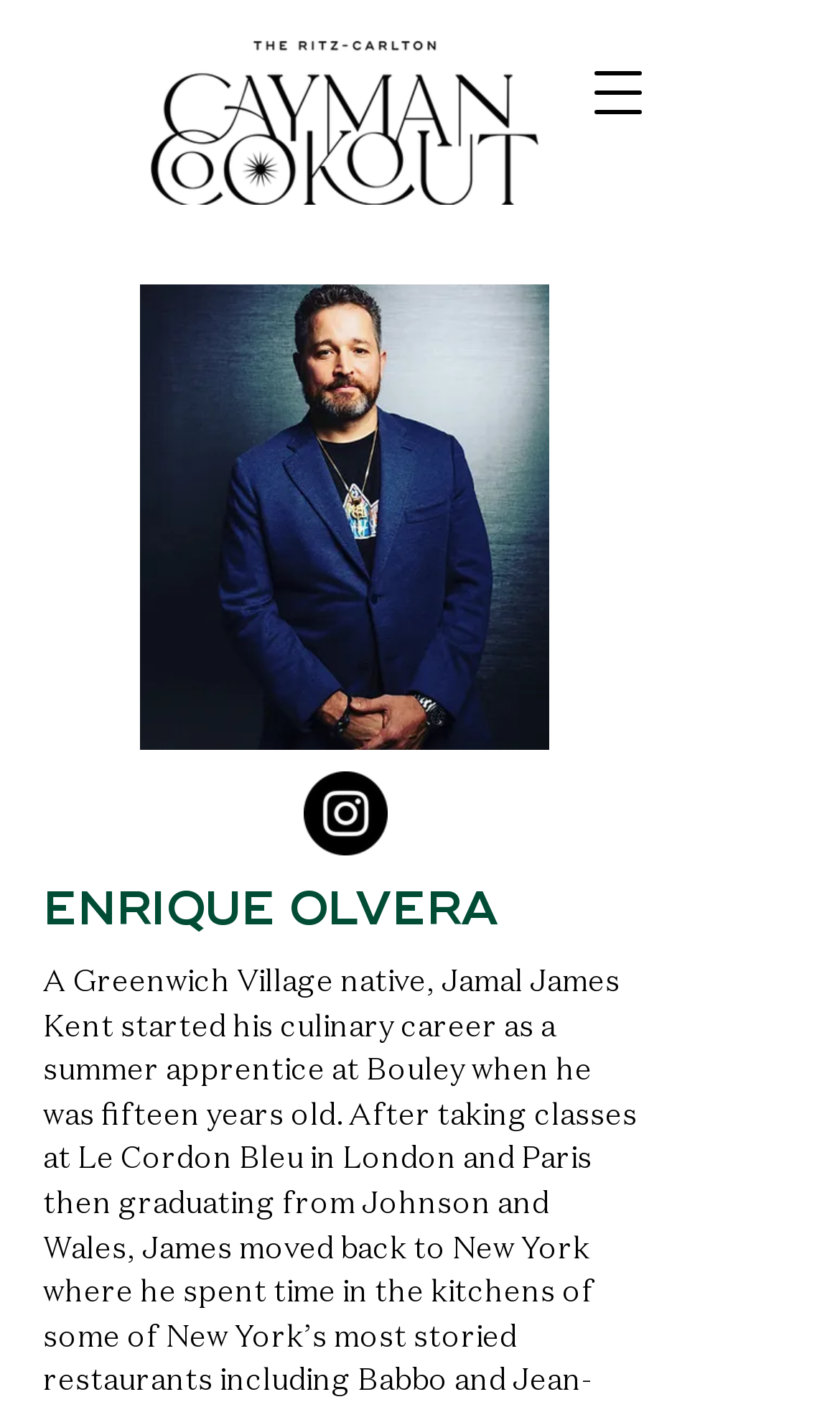What social media platform is linked on the page?
Utilize the information in the image to give a detailed answer to the question.

The link 'Instagram' with an image of the Instagram logo indicates that the page links to Instagram.